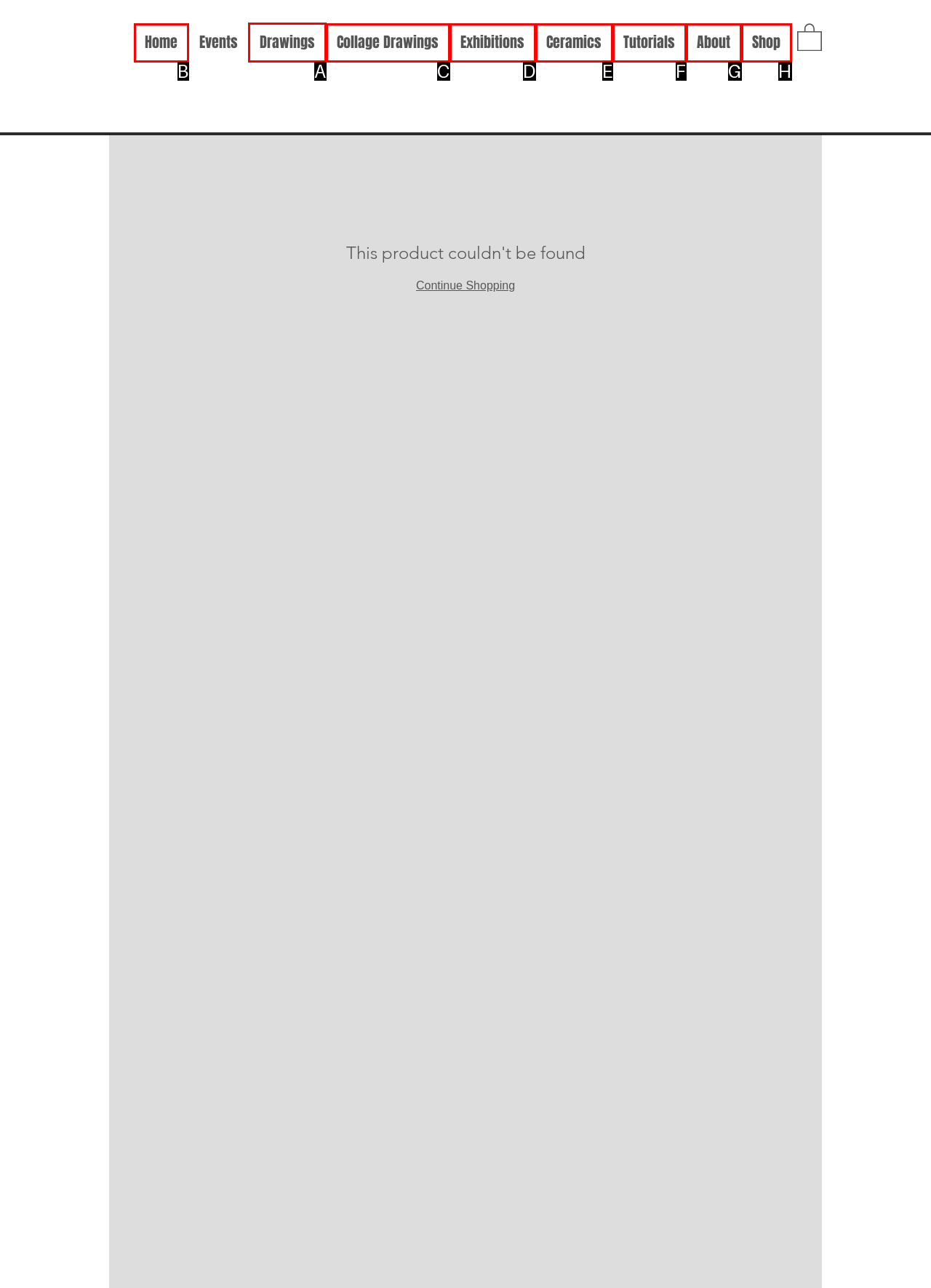Identify the letter of the option to click in order to view drawings. Answer with the letter directly.

A